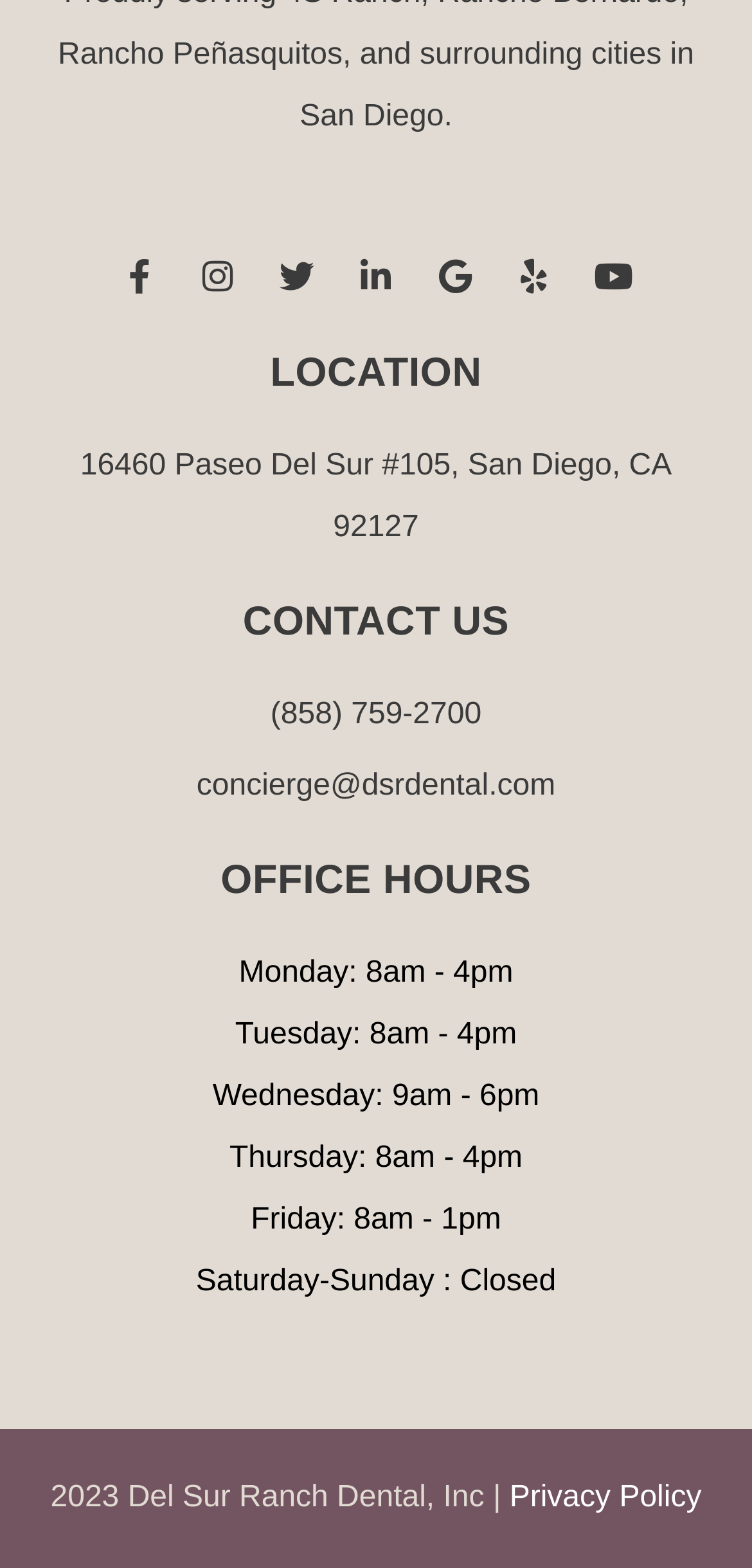Identify the bounding box coordinates of the clickable region to carry out the given instruction: "Get directions to the office".

[0.107, 0.286, 0.893, 0.347]